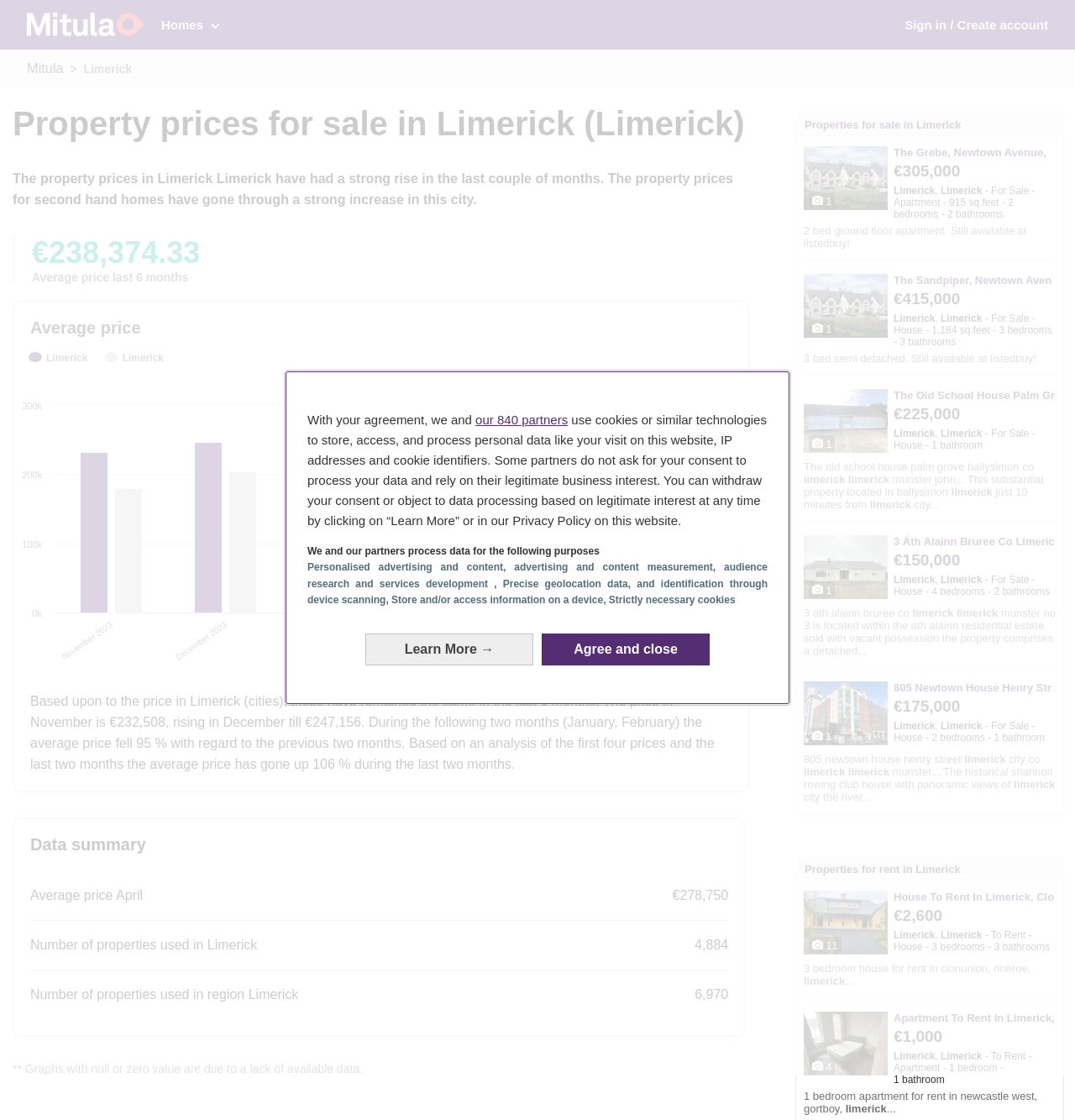Identify the bounding box coordinates of the clickable region to carry out the given instruction: "Learn more about data processing and consent".

[0.34, 0.566, 0.496, 0.594]